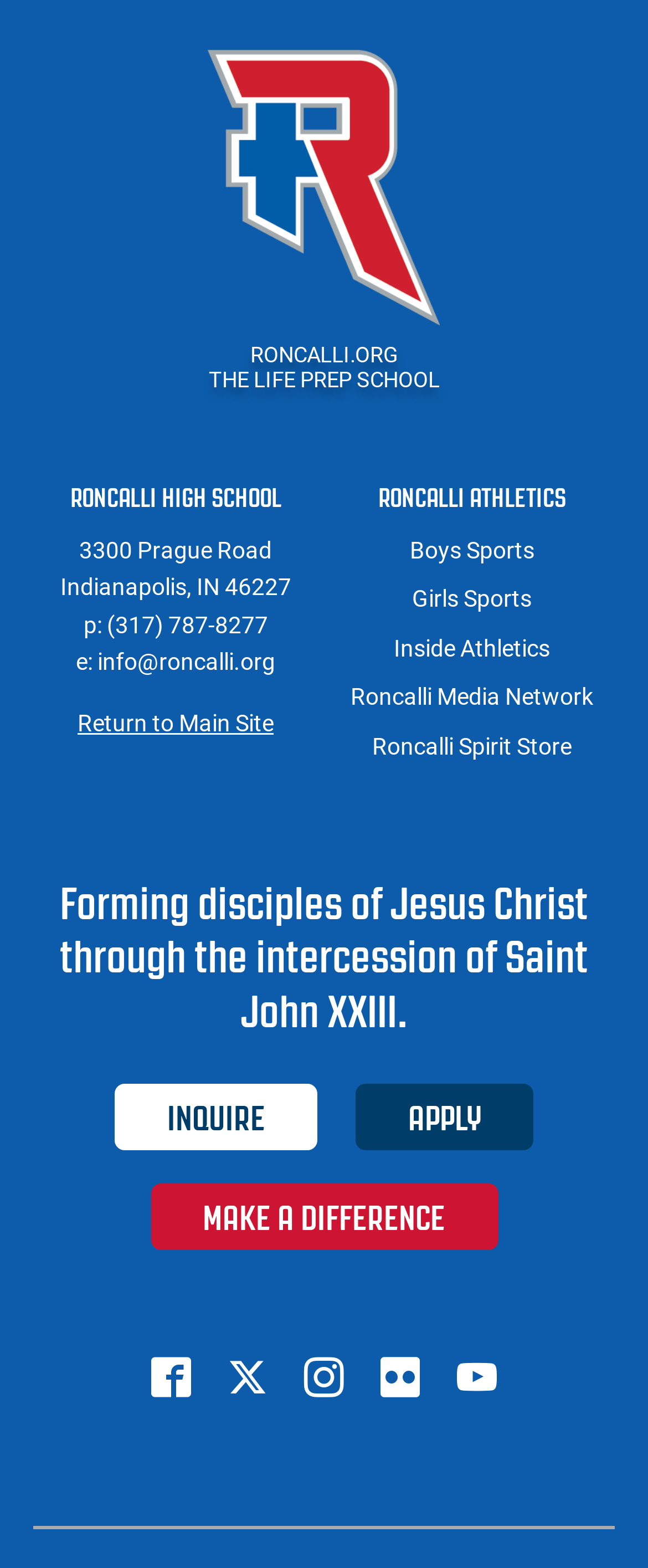Please determine the bounding box coordinates of the element's region to click in order to carry out the following instruction: "Inquire about the school". The coordinates should be four float numbers between 0 and 1, i.e., [left, top, right, bottom].

[0.177, 0.691, 0.49, 0.734]